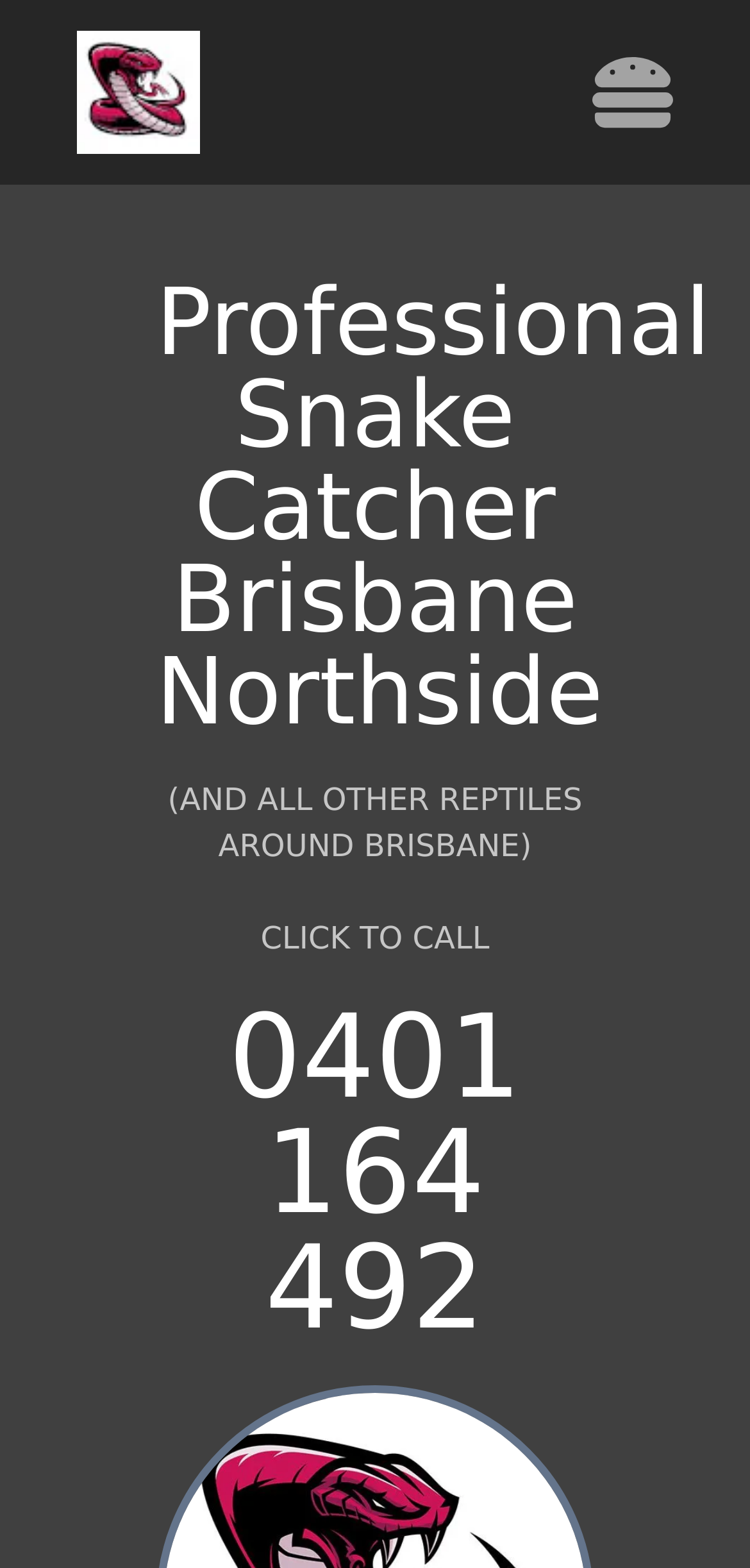Review the image closely and give a comprehensive answer to the question: What is the profession of Robert Watson?

Based on the webpage, Robert Watson is a professional snake catcher with 32 years of experience, as indicated by the meta description and the heading 'Professional Snake Catcher Brisbane Northside'.